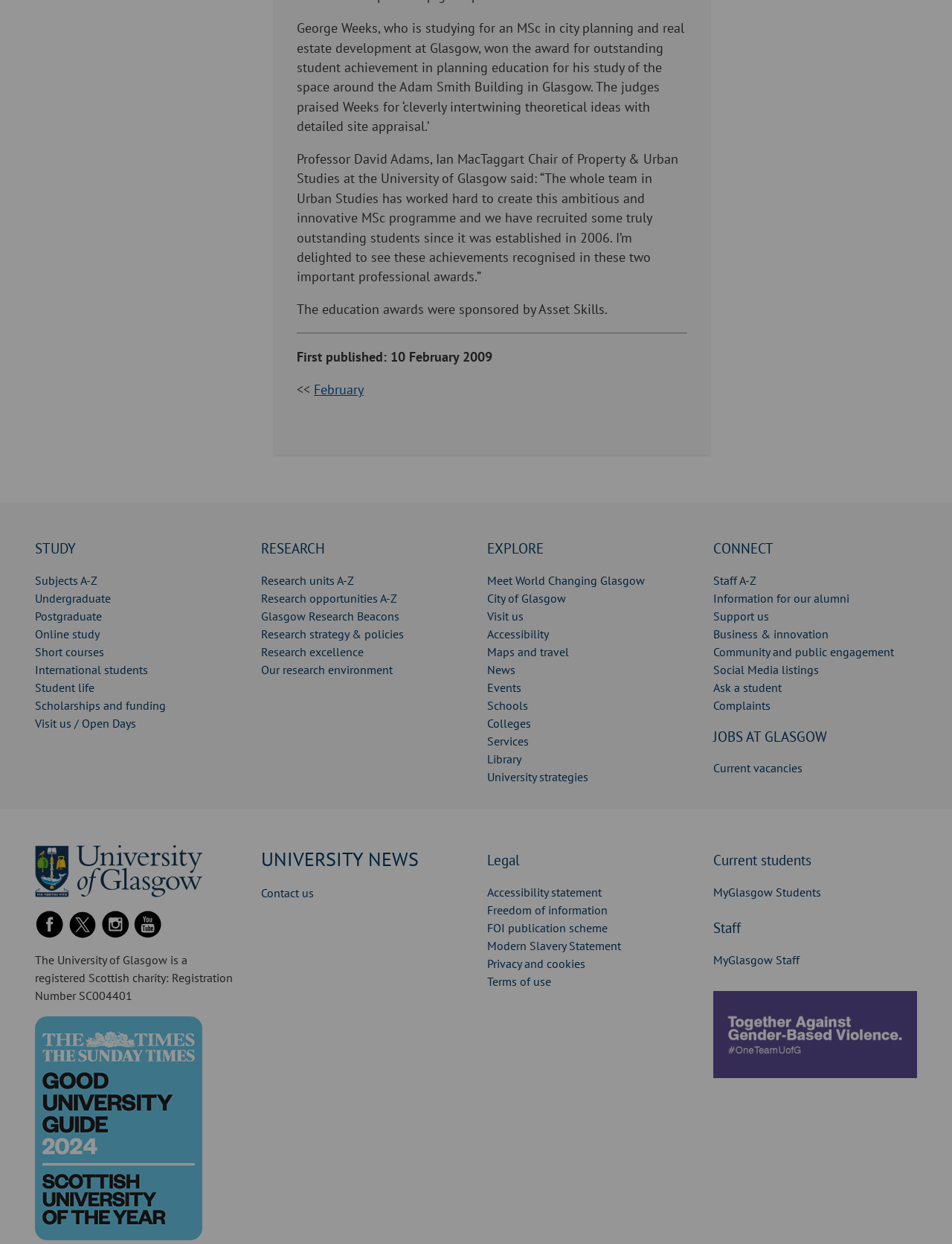Kindly determine the bounding box coordinates for the area that needs to be clicked to execute this instruction: "Read news".

[0.512, 0.532, 0.541, 0.544]